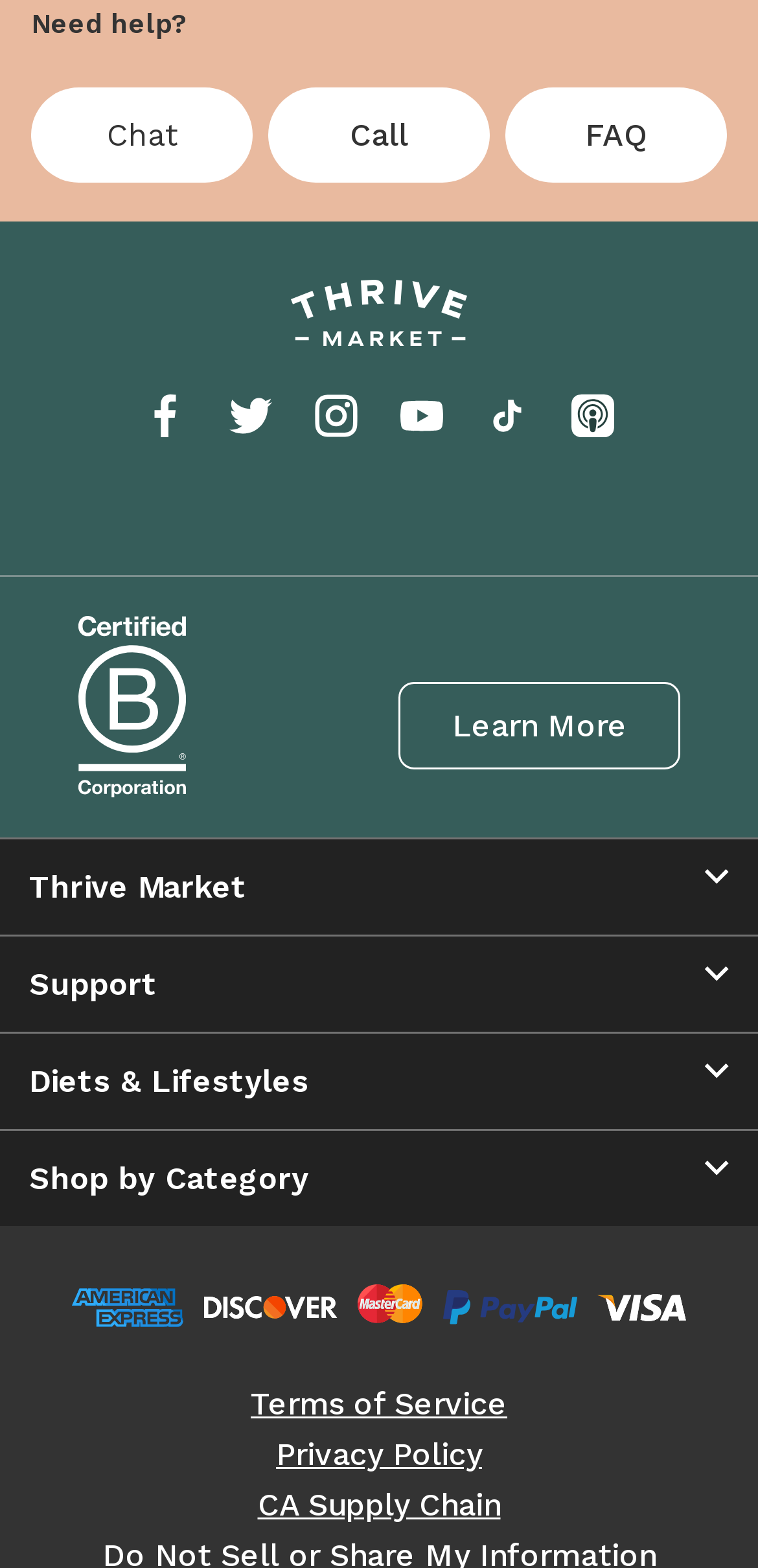Point out the bounding box coordinates of the section to click in order to follow this instruction: "Get support".

[0.0, 0.596, 1.0, 0.657]